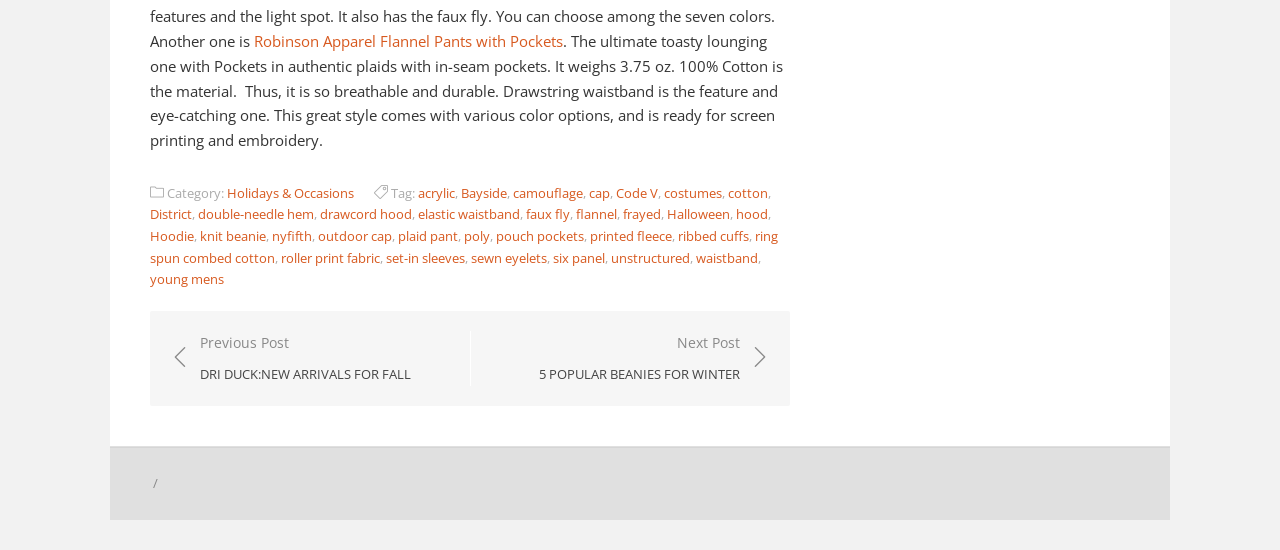Could you indicate the bounding box coordinates of the region to click in order to complete this instruction: "Click on the link to view Hoodie products".

[0.117, 0.413, 0.152, 0.446]